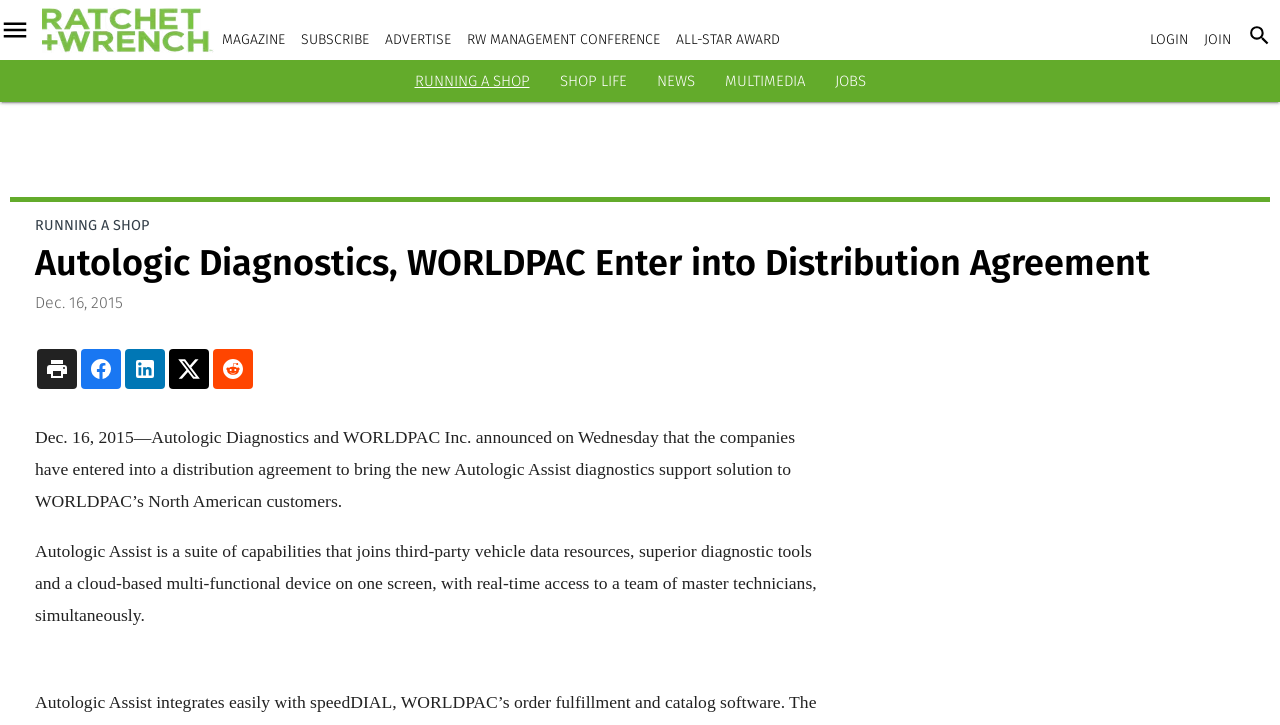Describe the webpage in detail, including text, images, and layout.

This webpage is about Autologic Diagnostics and WORLDPAC Inc. entering into a distribution agreement. At the top left, there is a logo of Ratchet+Wrench, which is a link. Below the logo, there are several links to different sections of the website, including MAGAZINE, SUBSCRIBE, ADVERTISE, and RW MANAGEMENT CONFERENCE. 

On the top right, there are links to LOGIN and JOIN. There is also a search bar with a magnifying glass icon. 

Below the top navigation bar, there are several categories of links, including RUNNING A SHOP, SHOP LIFE, NEWS, MULTIMEDIA, and JOBS. Each category has multiple sub-links. 

The main content of the webpage is an article about the distribution agreement between Autologic Diagnostics and WORLDPAC Inc. The article is divided into three paragraphs, with the first paragraph describing the agreement, the second paragraph explaining the Autologic Assist diagnostics support solution, and the third paragraph providing more details about the solution. 

At the bottom of the webpage, there are links to social media platforms, including Facebook, Twitter, Instagram, and LinkedIn. There are also links to About Us, Advertise, Contact Us, Subscribe, In Print, Digital Edition, Privacy Policy, and Terms & Conditions.